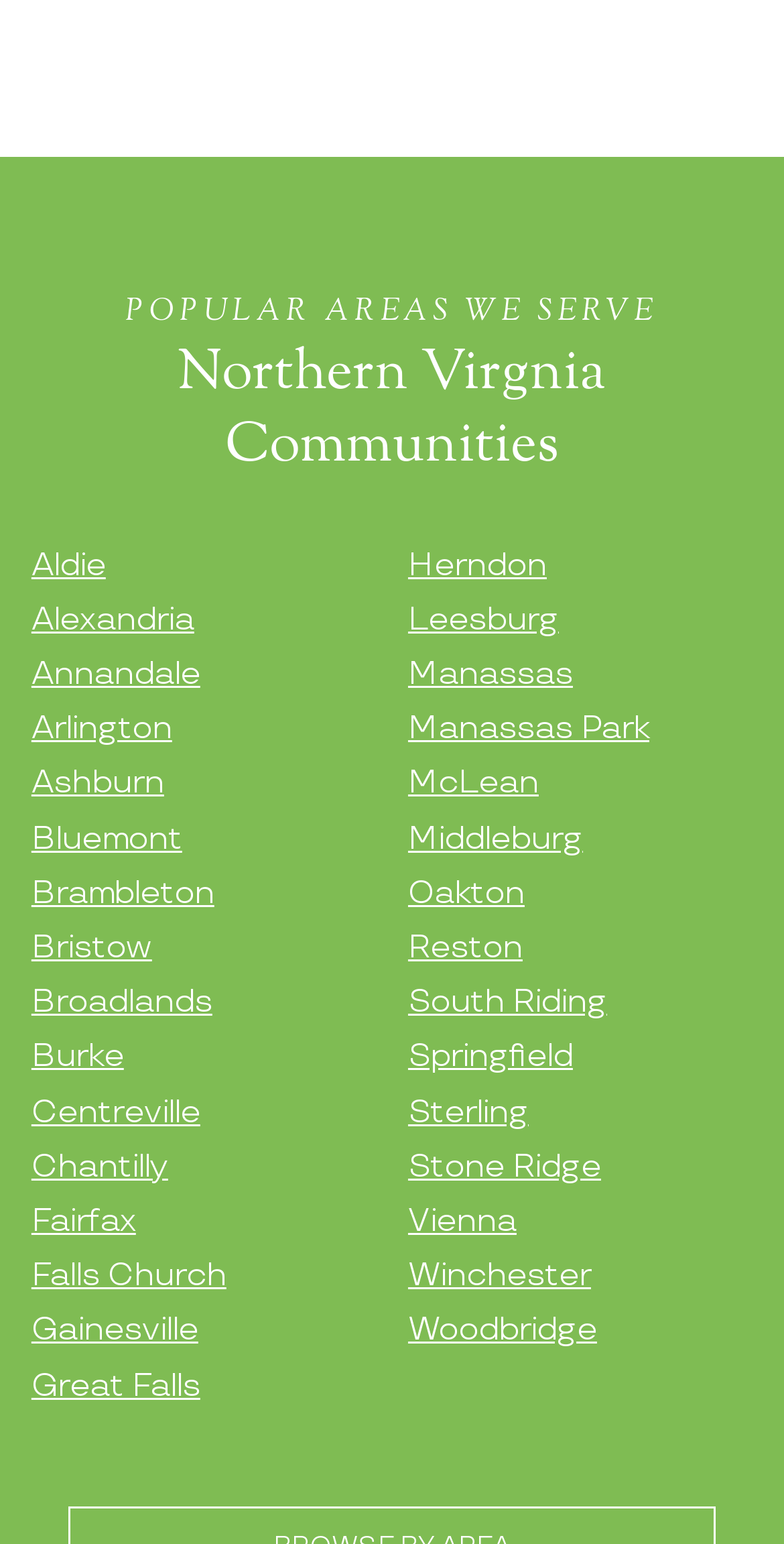Locate the bounding box coordinates of the segment that needs to be clicked to meet this instruction: "click the link to General".

None